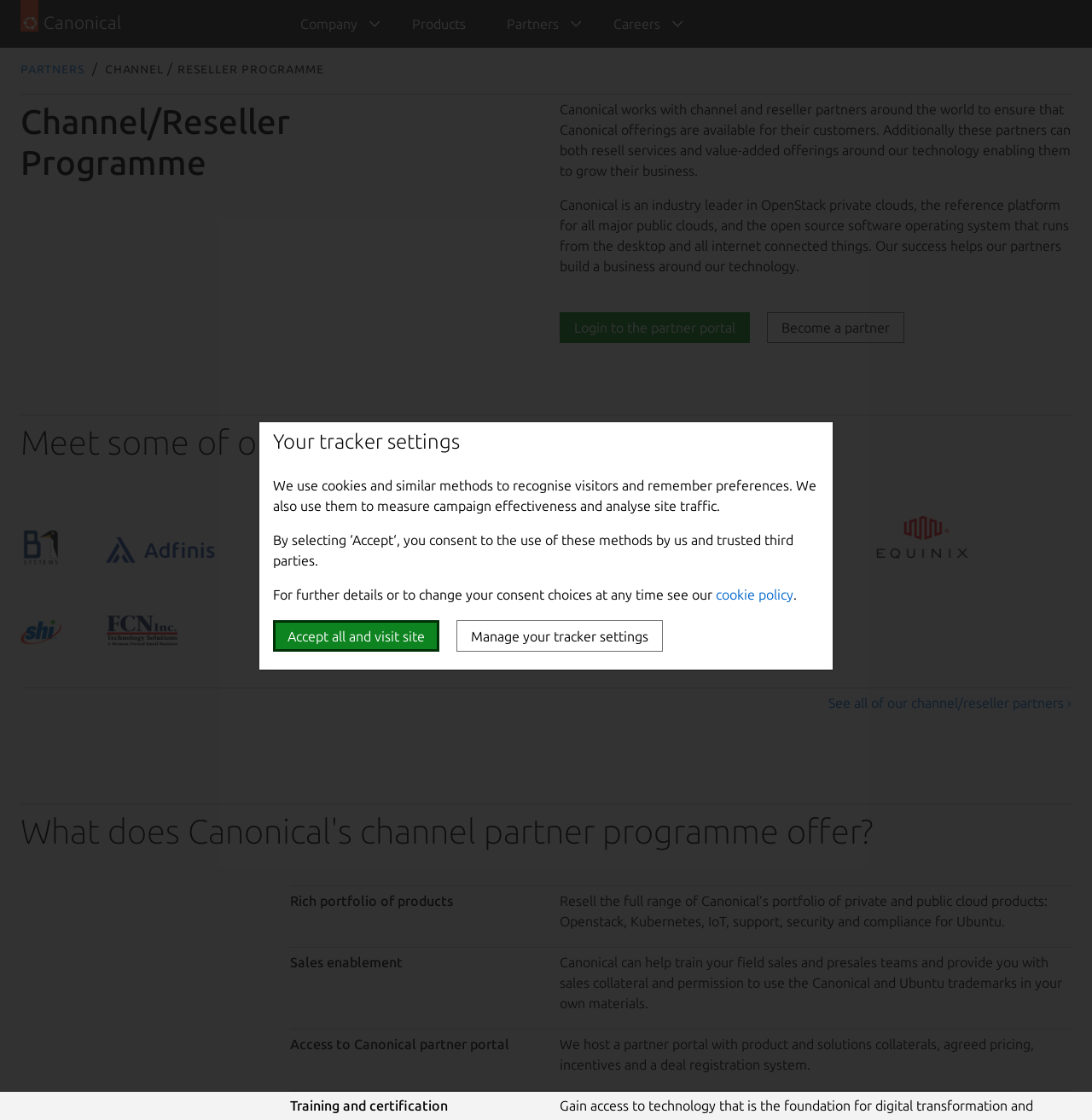Could you provide the bounding box coordinates for the portion of the screen to click to complete this instruction: "Click on the 'See all of our channel/reseller partners' link"?

[0.759, 0.621, 0.981, 0.634]